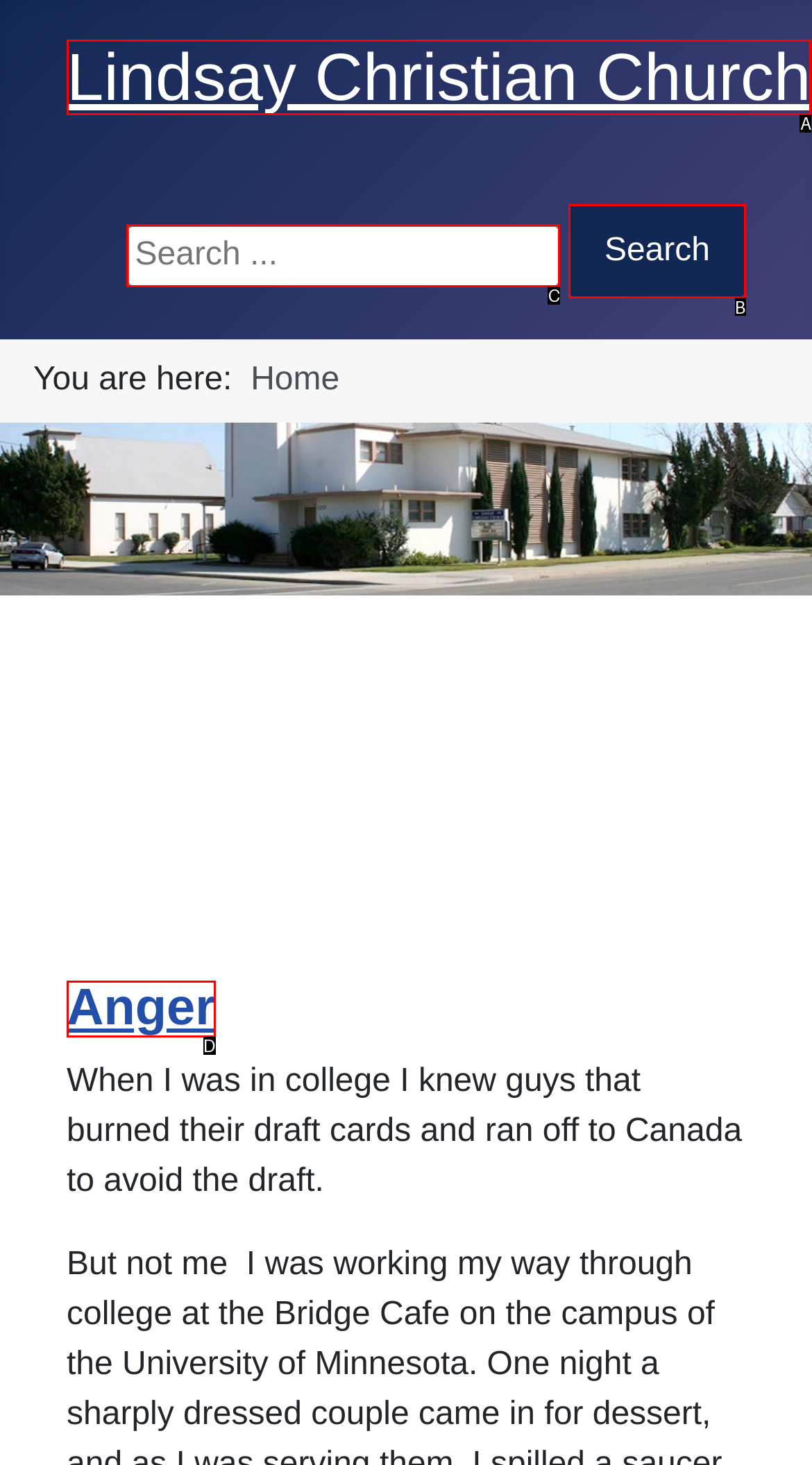Which HTML element matches the description: Lindsay Christian Church?
Reply with the letter of the correct choice.

A